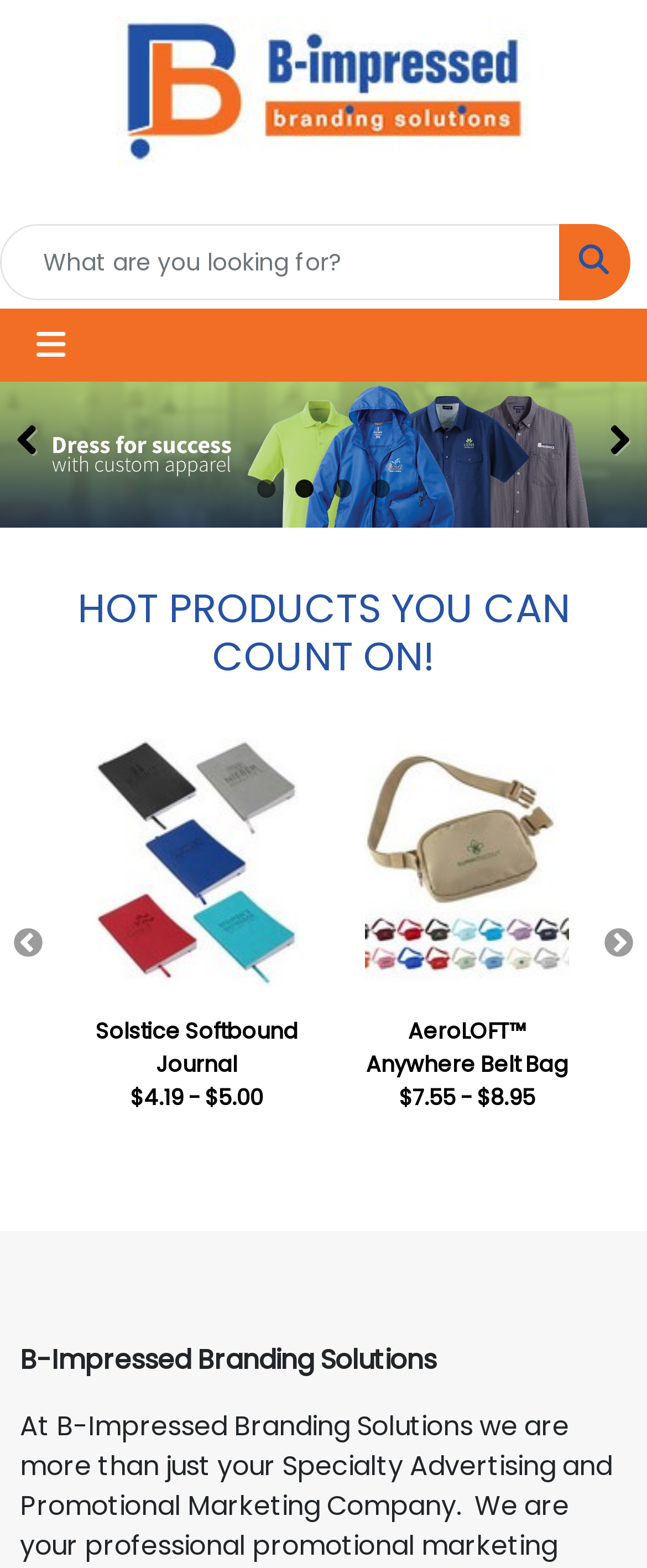Find and specify the bounding box coordinates that correspond to the clickable region for the instruction: "View Polo Shirts".

[0.0, 0.243, 1.0, 0.336]